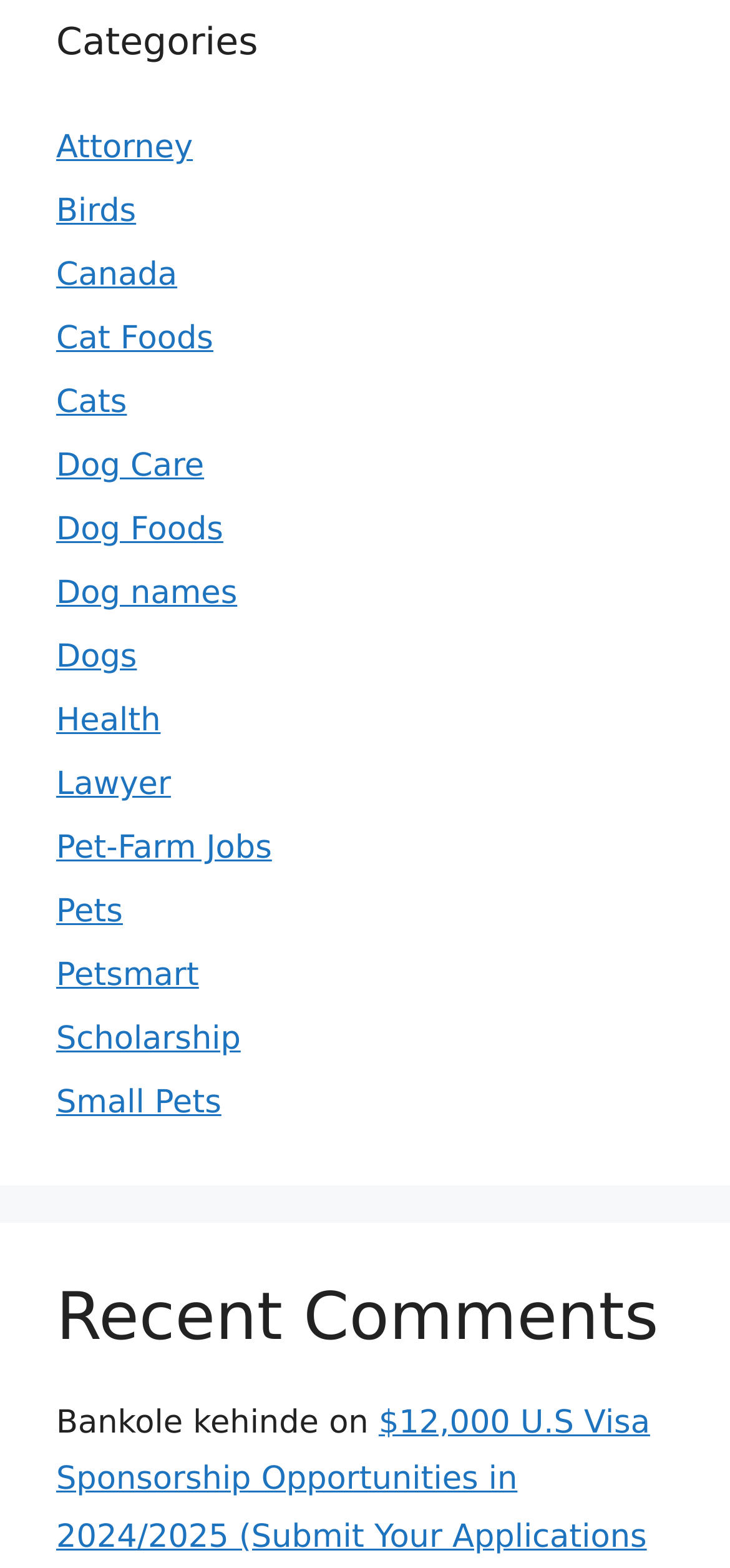Please find the bounding box coordinates (top-left x, top-left y, bottom-right x, bottom-right y) in the screenshot for the UI element described as follows: Dogs

[0.077, 0.407, 0.188, 0.431]